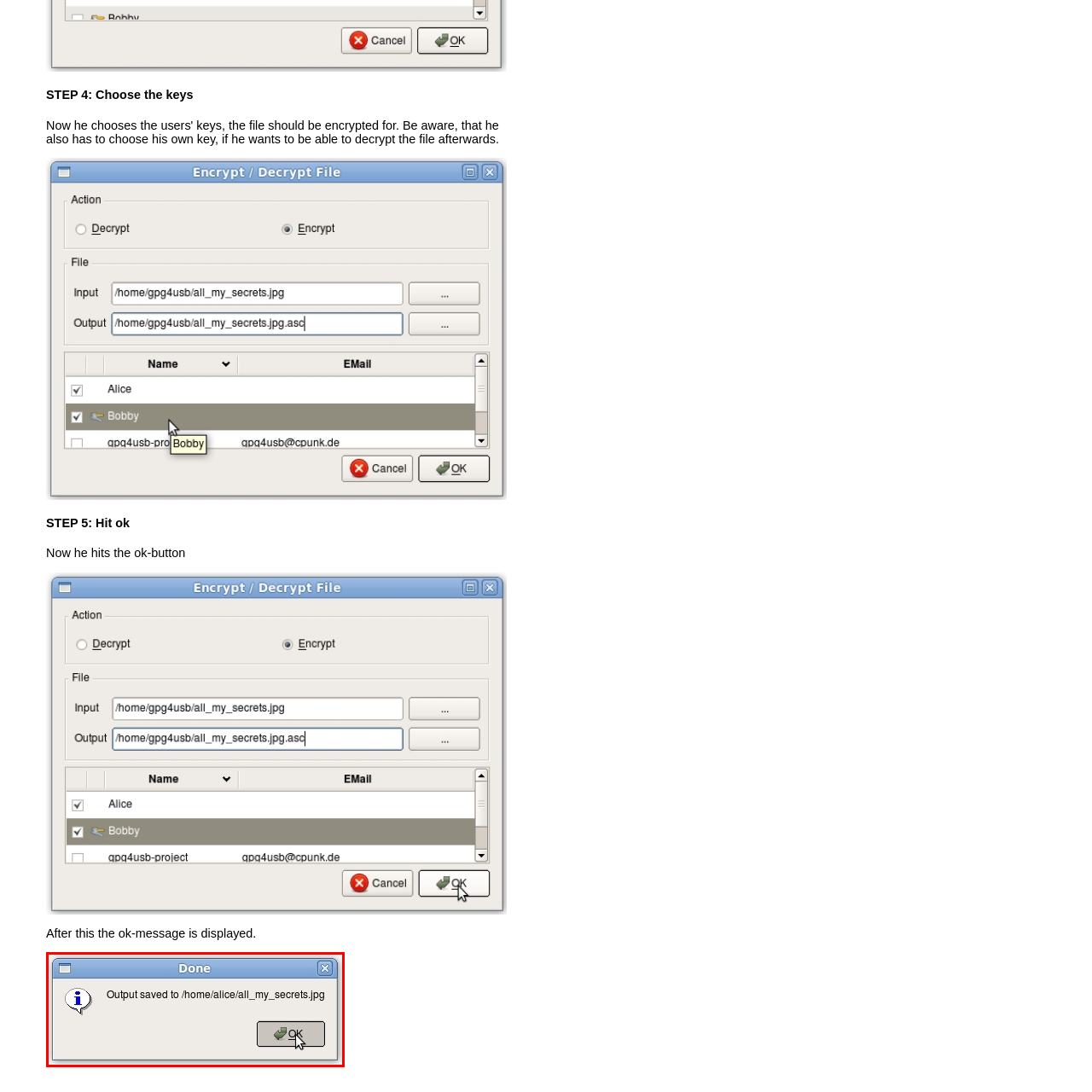What is the file path where the output has been saved?
Look at the image within the red bounding box and provide a single word or phrase as an answer.

/home/alice/all_my_secrets.jpg